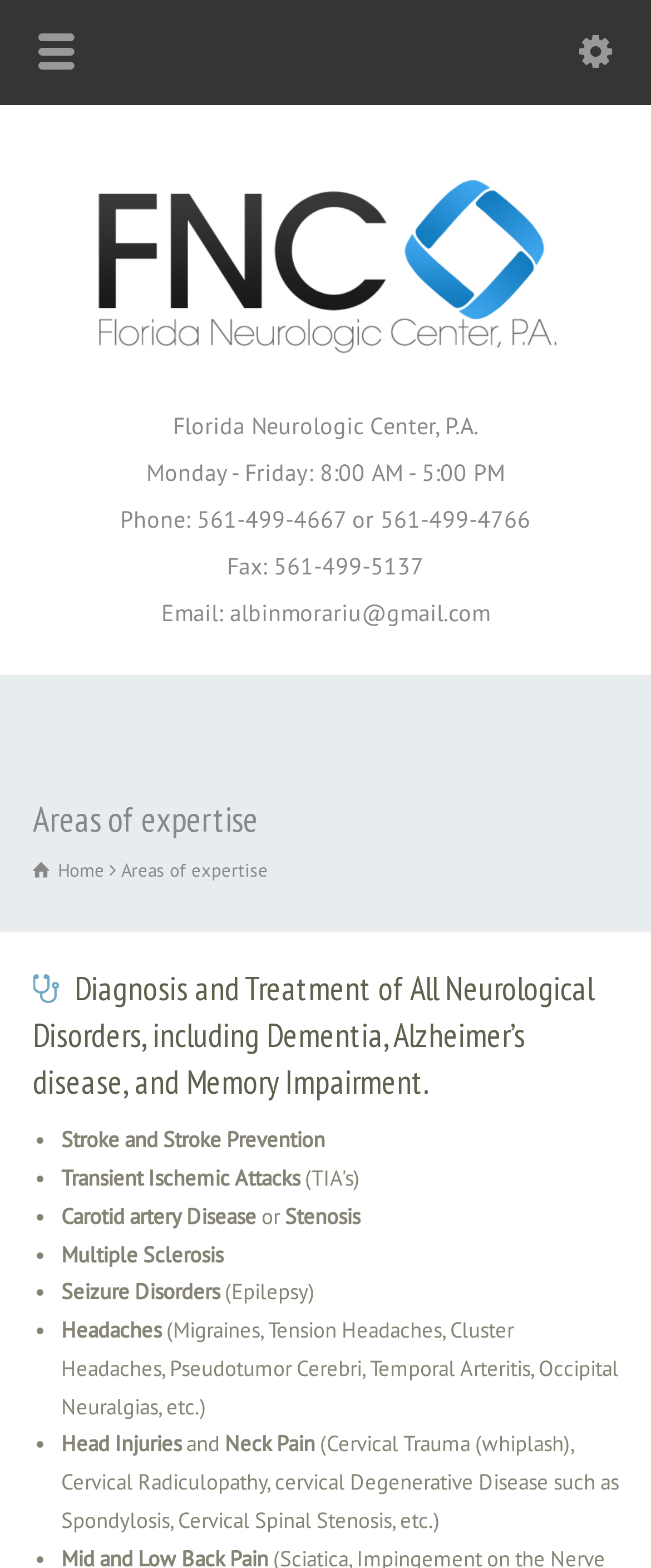Provide a brief response to the question using a single word or phrase: 
What is the phone number of the neurologic center?

561-499-4667 or 561-499-4766